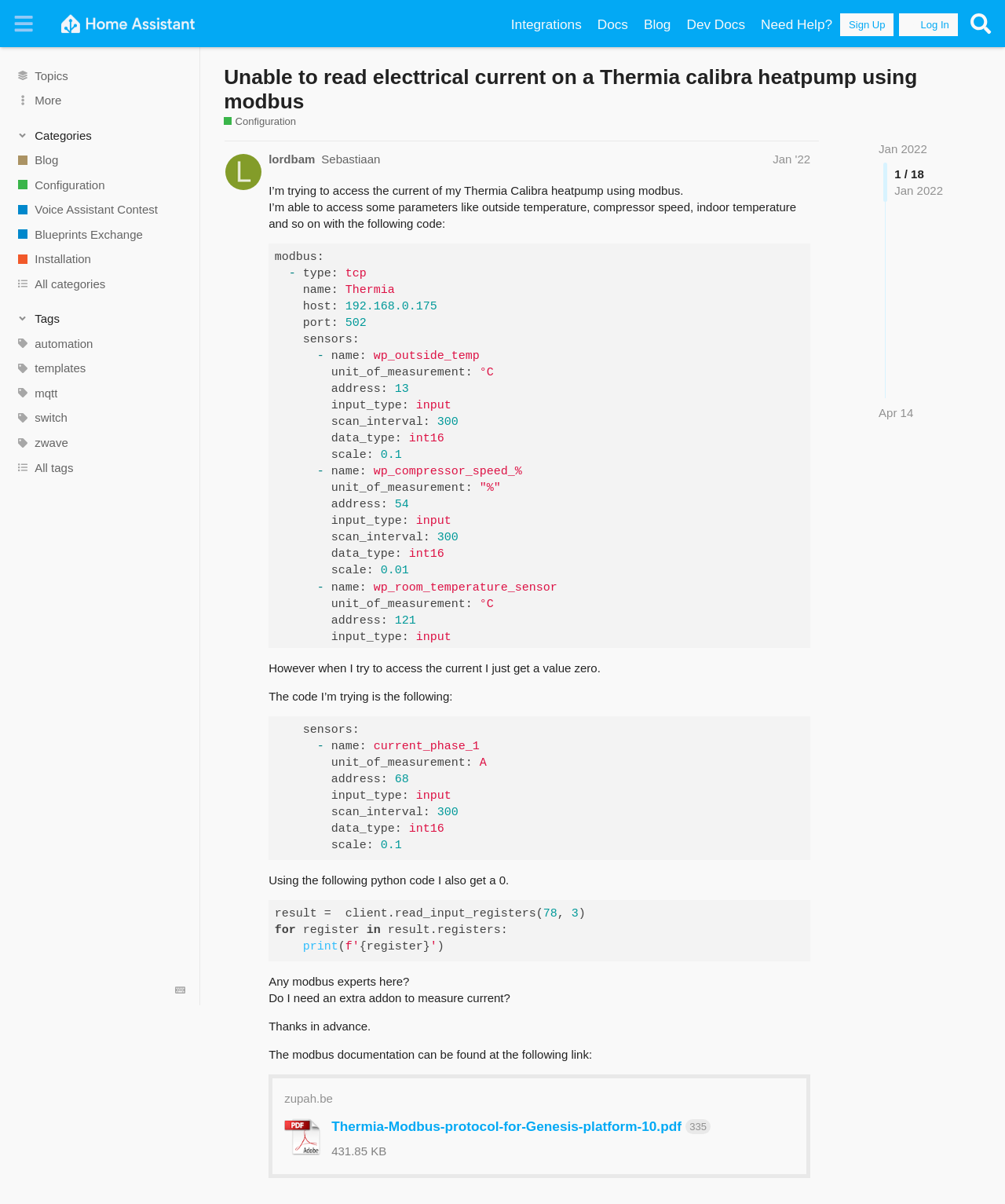Answer the question with a single word or phrase: 
What is the name of the heatpump being discussed?

Thermia Calibra